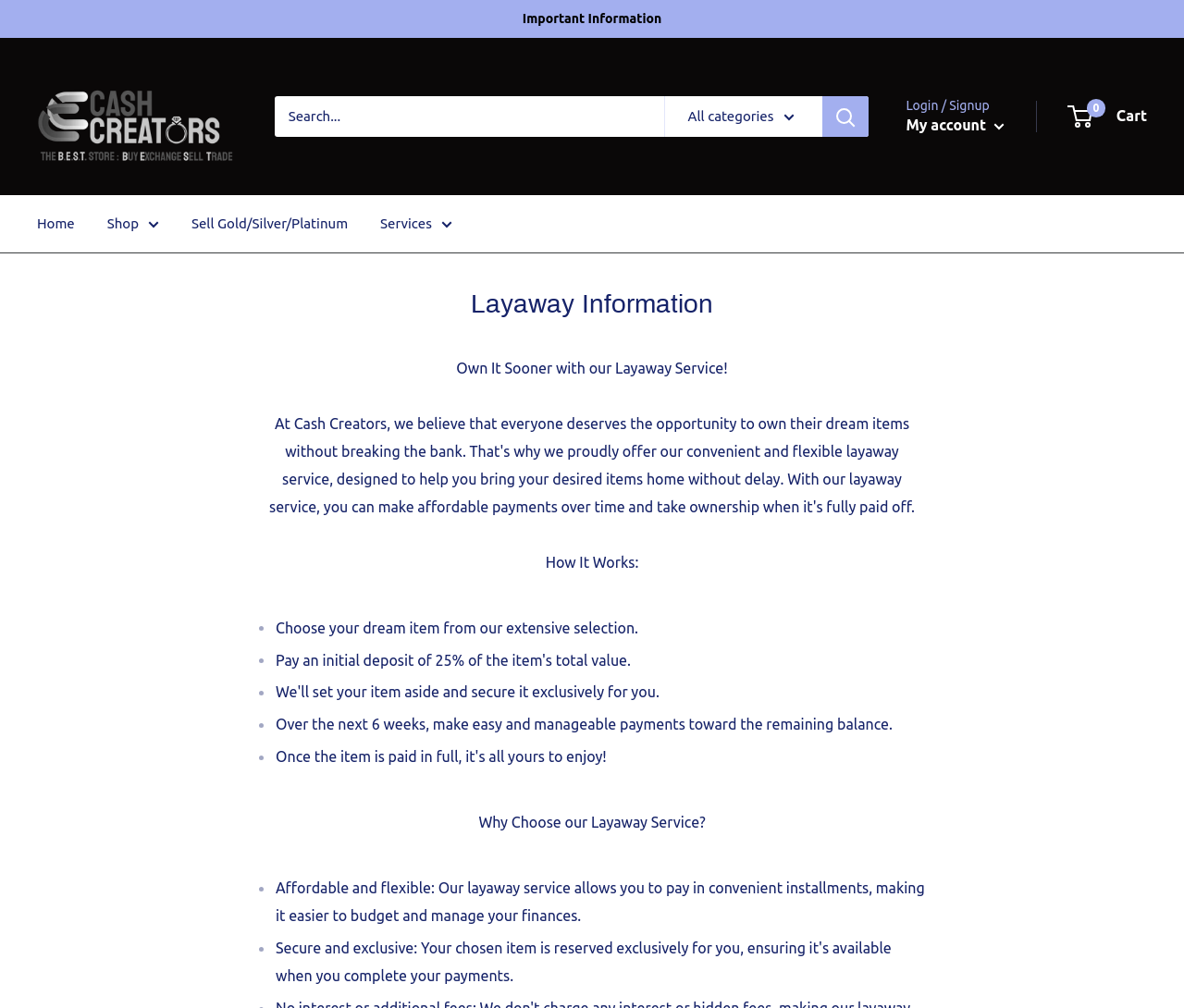Can you give a comprehensive explanation to the question given the content of the image?
What is the theme of the image associated with 'Cash Creators Galway'?

The image associated with 'Cash Creators Galway' is likely a logo, given its position and size. The bounding box coordinates [0.031, 0.056, 0.201, 0.175] indicate that the image is relatively small and positioned near the top left of the webpage, which is a common location for logos.